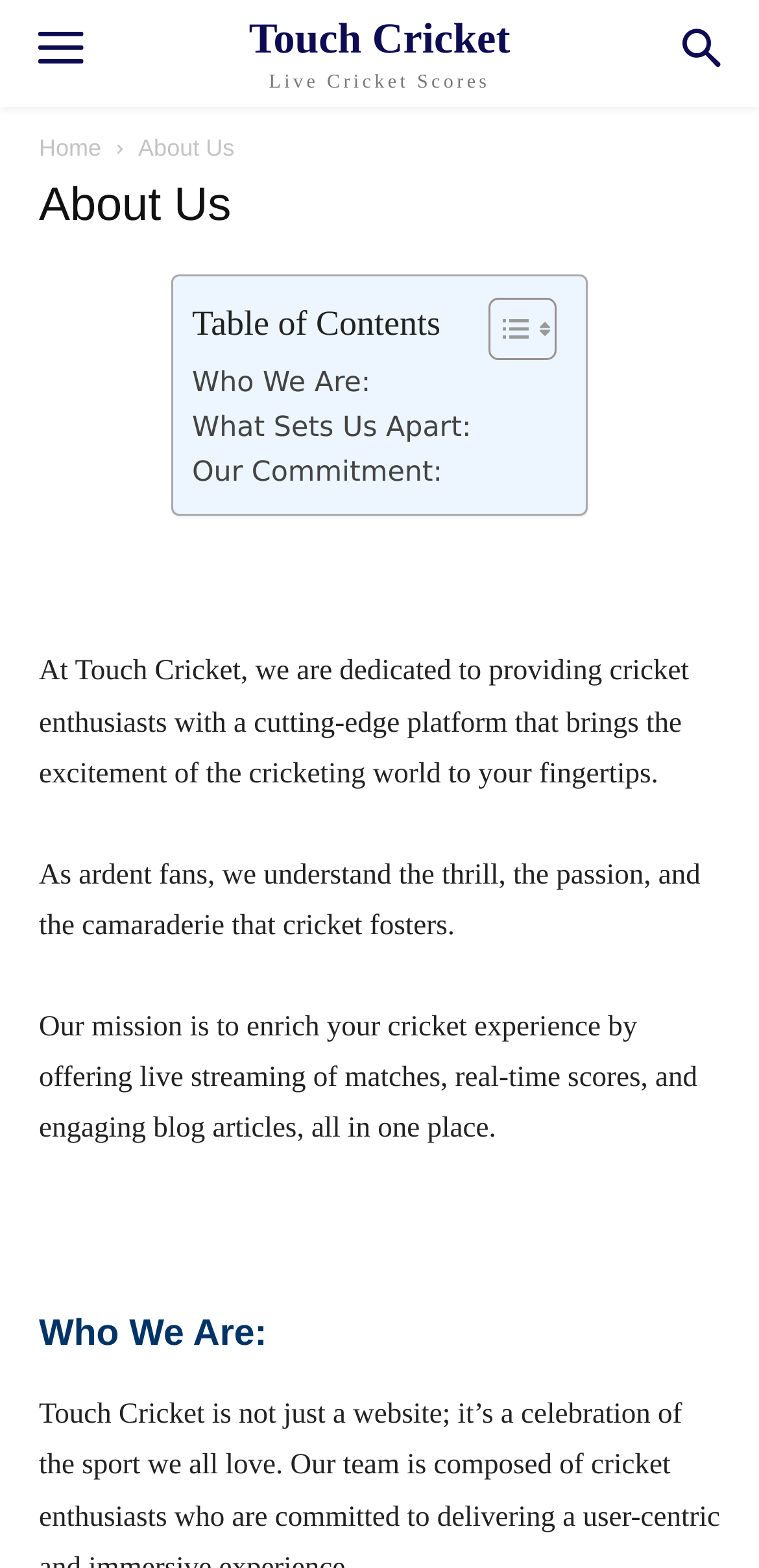Generate a thorough caption that explains the contents of the webpage.

The webpage is about Touch Cricket, a platform dedicated to providing cricket enthusiasts with a cutting-edge experience. At the top, there are three links: "Touch Cricket Live Cricket Scores" in the middle, "Home" on the left, and "About Us" on the right. Below these links, there is a heading "About Us" that spans almost the entire width of the page.

Under the "About Us" heading, there is a table with several sections. On the left side of the table, there are three links: "Who We Are:", "What Sets Us Apart:", and "Our Commitment:". On the right side of the table, there is a "Table of Contents" section with a toggle button, accompanied by two small images.

Below the table, there are four paragraphs of text. The first paragraph describes Touch Cricket's mission to provide a cutting-edge platform for cricket enthusiasts. The second paragraph expresses the founders' understanding of the thrill and passion of cricket. The third paragraph outlines the features of the platform, including live streaming, real-time scores, and blog articles. The fourth paragraph is empty, likely a separator.

At the bottom of the page, there is a heading "Who We Are:" that spans almost the entire width of the page, likely introducing a new section.